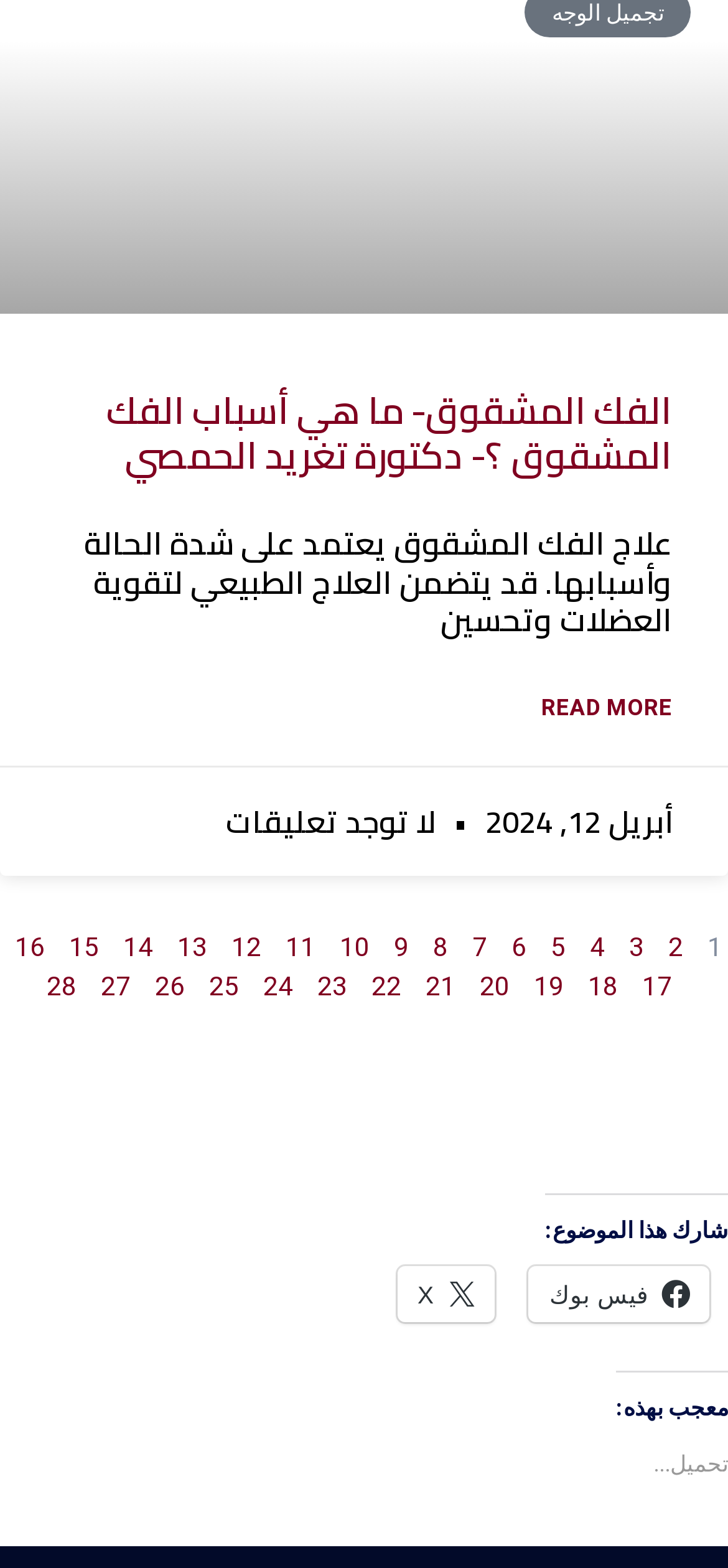Identify the bounding box coordinates for the UI element that matches this description: "Page14".

[0.169, 0.591, 0.21, 0.617]